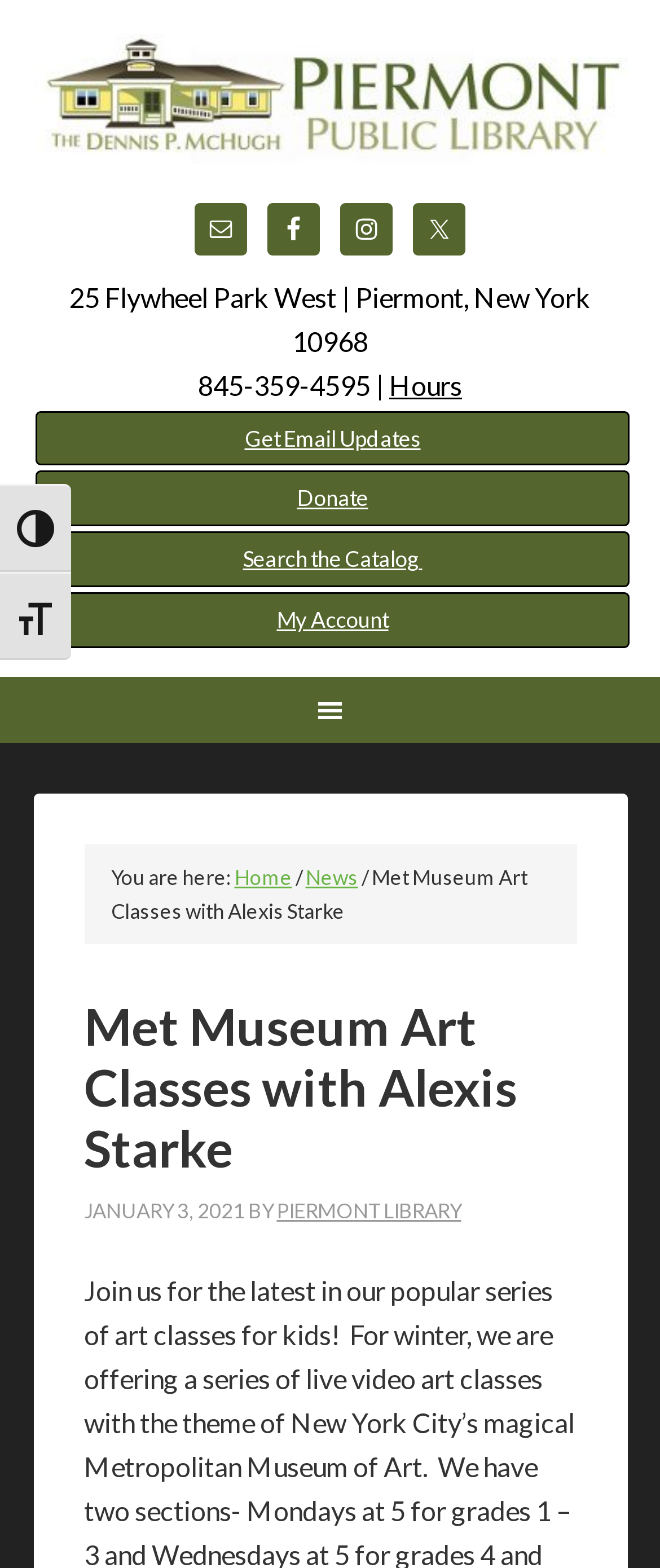Please answer the following query using a single word or phrase: 
What is the date of the art class?

JANUARY 3, 2021